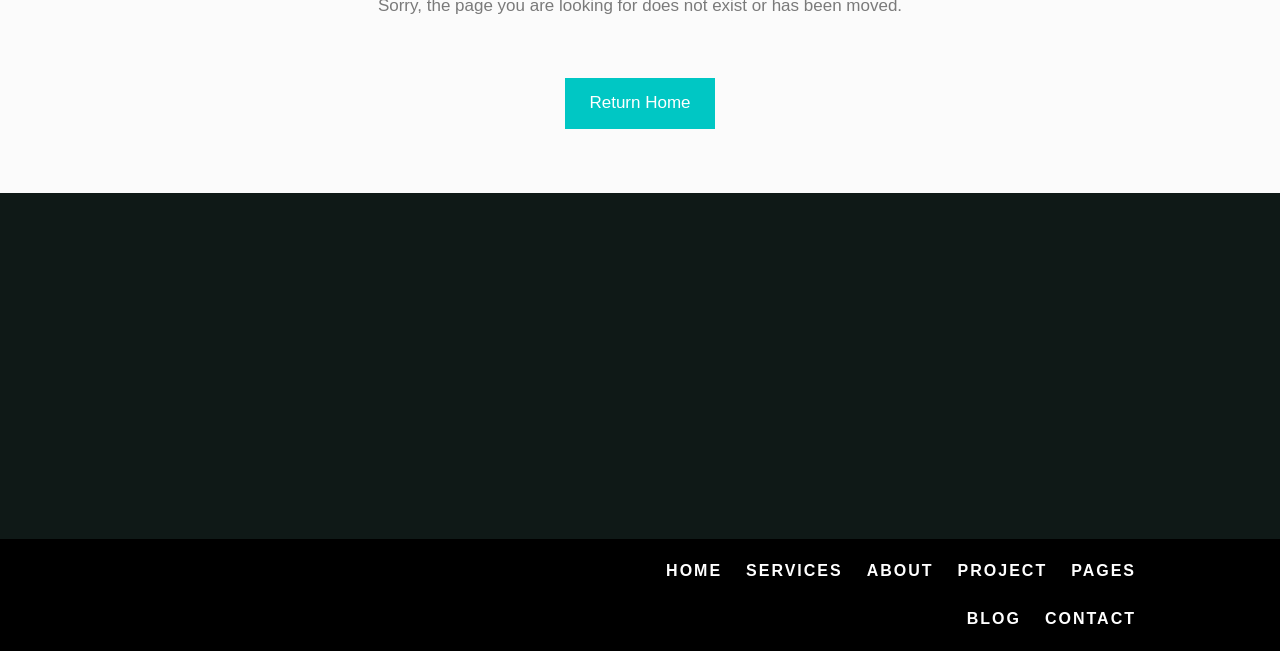Find the bounding box coordinates of the area that needs to be clicked in order to achieve the following instruction: "go to home page". The coordinates should be specified as four float numbers between 0 and 1, i.e., [left, top, right, bottom].

[0.52, 0.858, 0.564, 0.895]